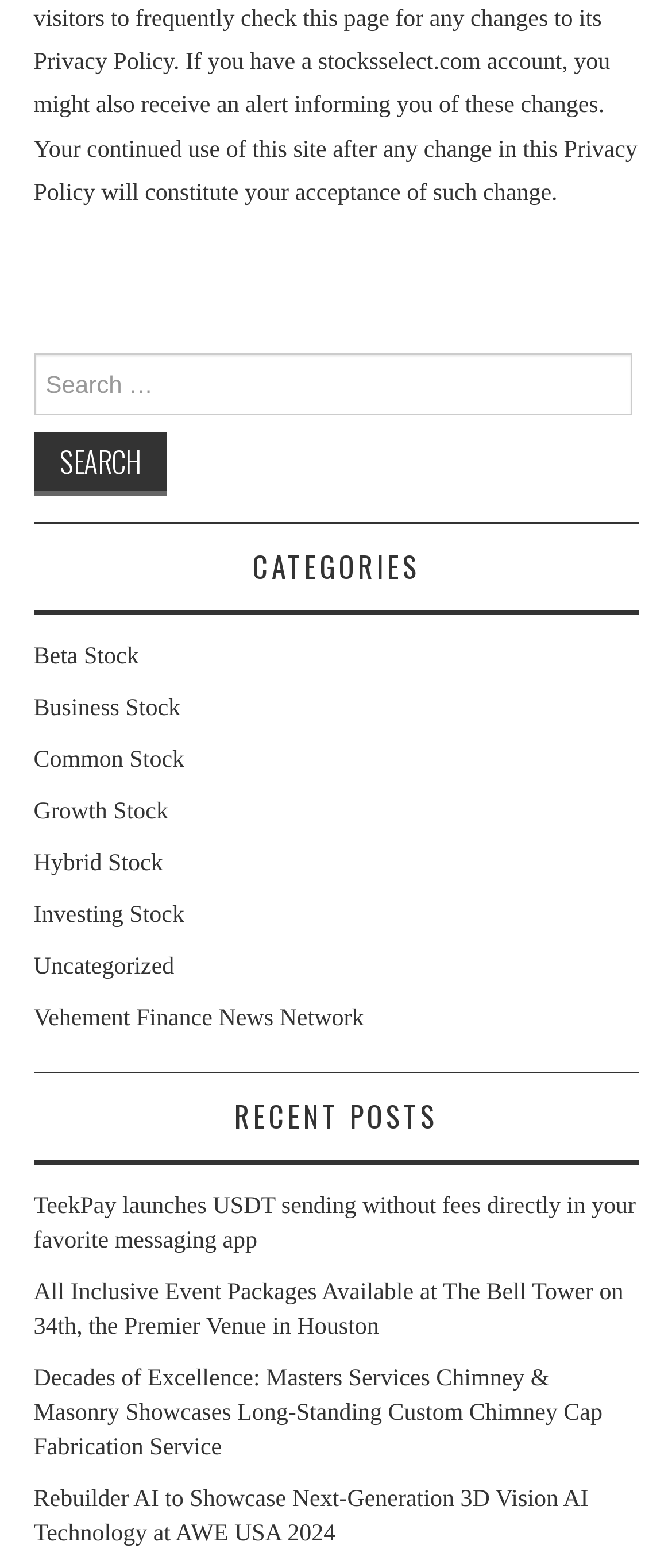Could you indicate the bounding box coordinates of the region to click in order to complete this instruction: "Explore Vehement Finance News Network".

[0.05, 0.642, 0.541, 0.658]